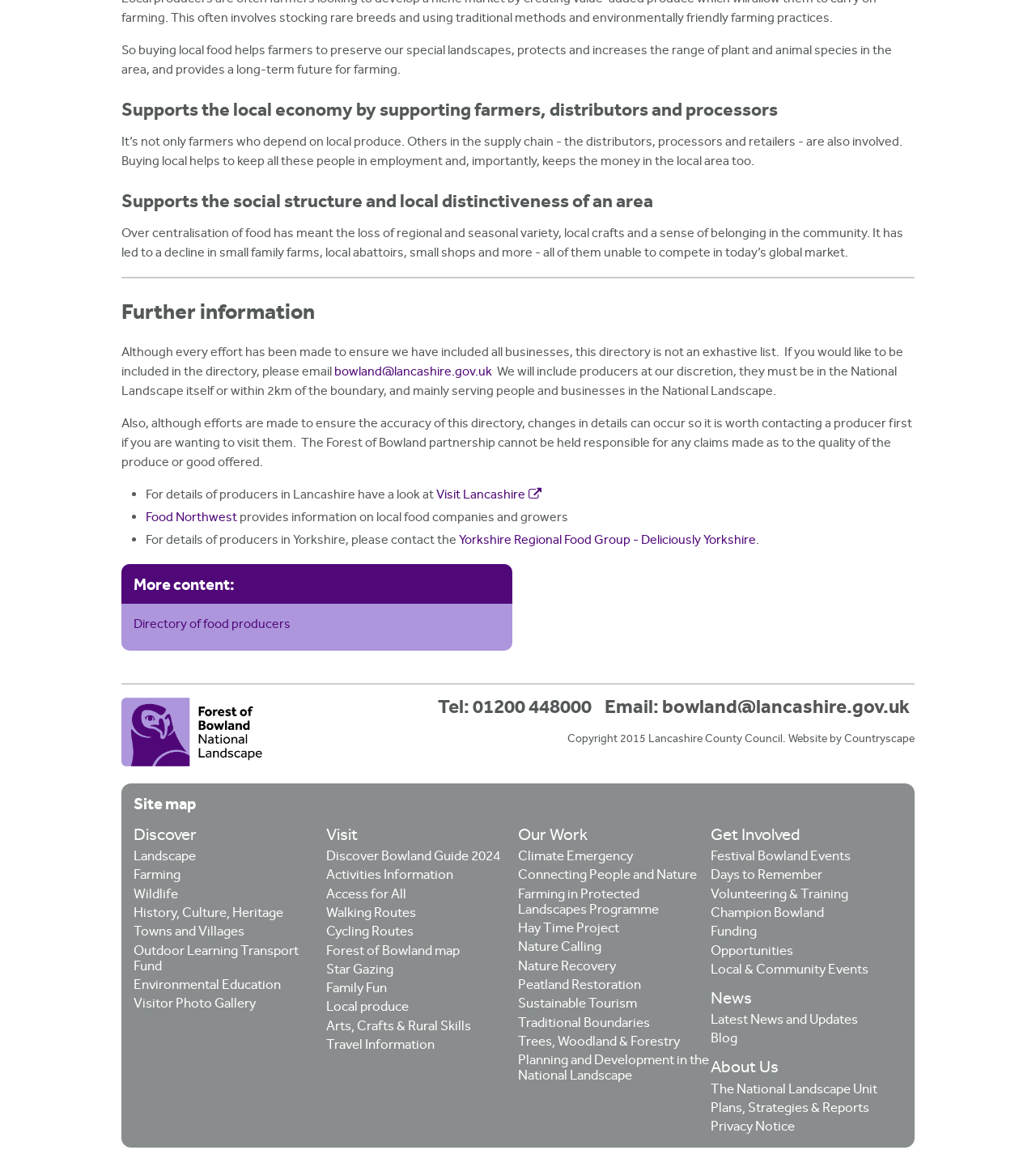Answer the following inquiry with a single word or phrase:
What is the main topic of this webpage?

Local food and farming